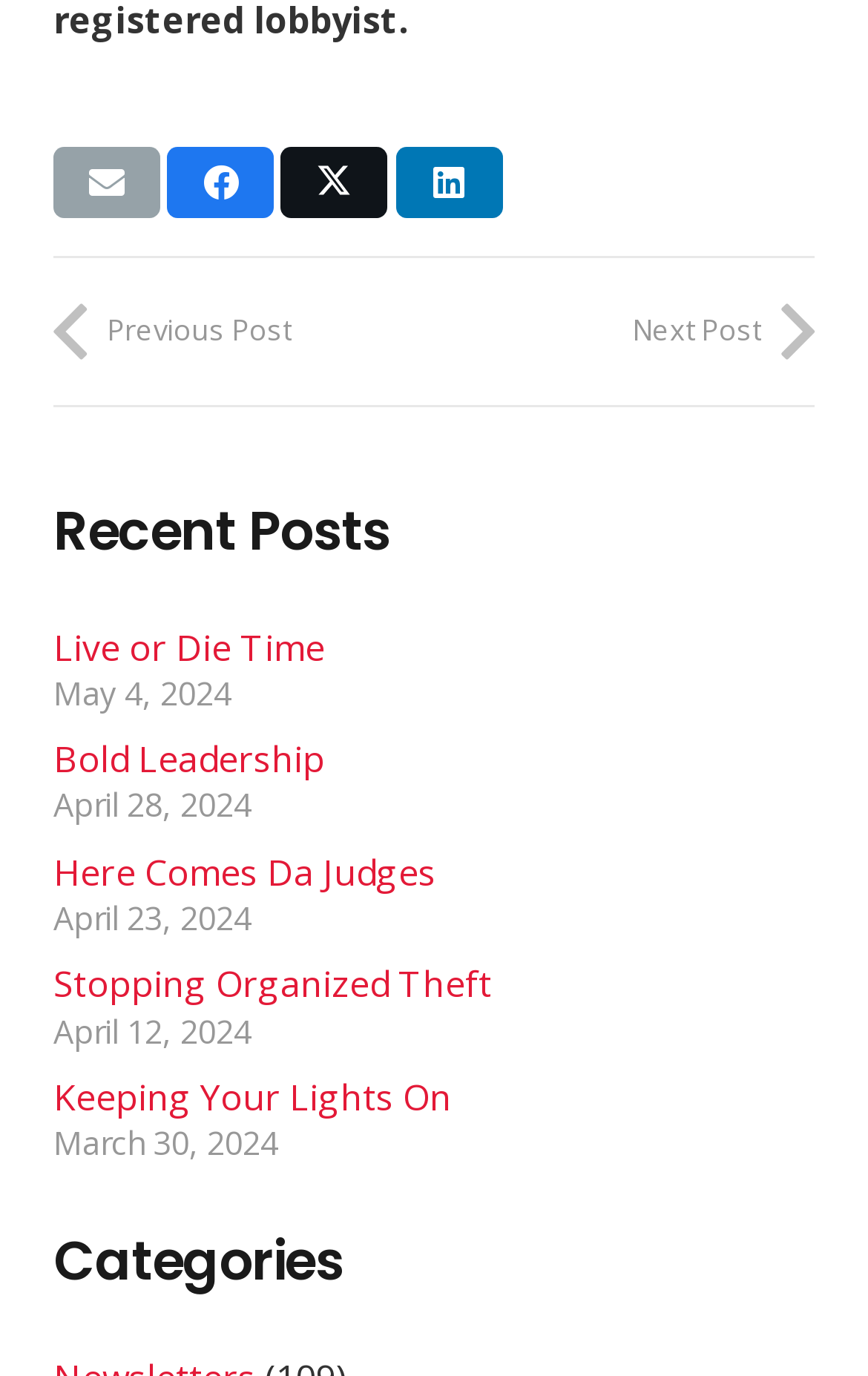Pinpoint the bounding box coordinates of the element you need to click to execute the following instruction: "Email this". The bounding box should be represented by four float numbers between 0 and 1, in the format [left, top, right, bottom].

[0.062, 0.106, 0.185, 0.158]